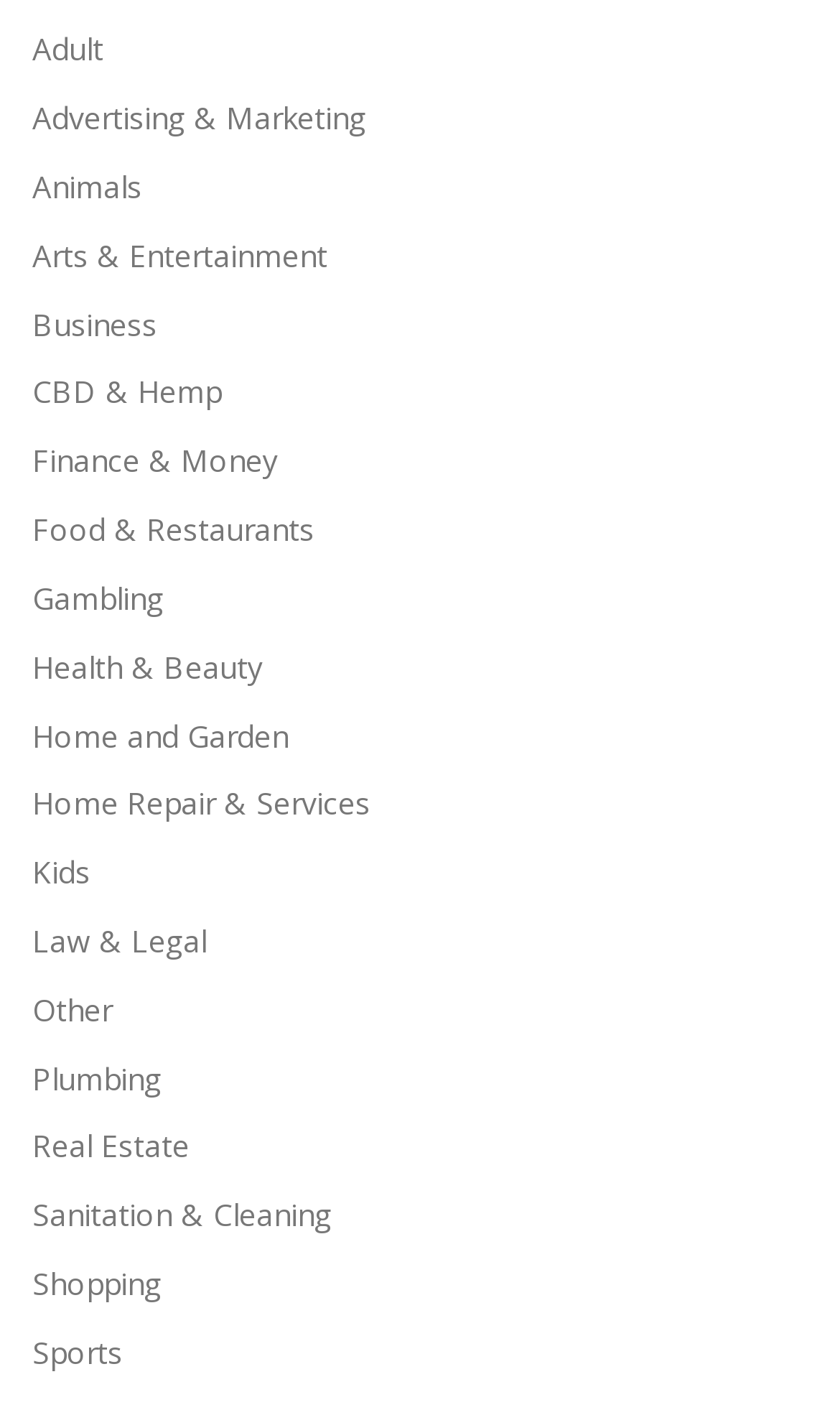Where is the 'Home and Garden' category located?
Refer to the image and provide a detailed answer to the question.

I can determine the location of the 'Home and Garden' category by examining its bounding box coordinates [0.038, 0.507, 0.344, 0.536]. Comparing these coordinates with others, I can conclude that it is located roughly in the middle of the page.